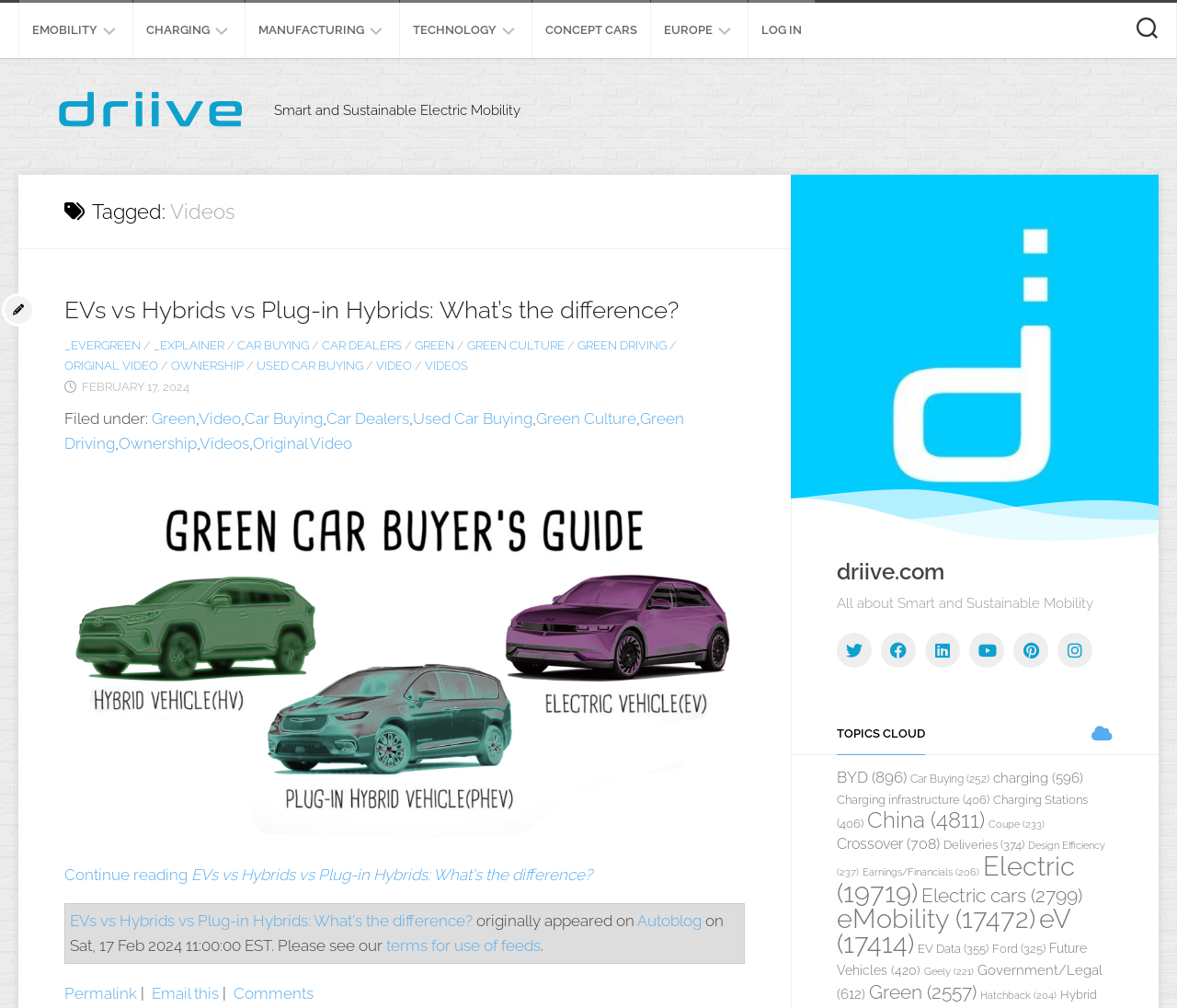Locate the bounding box coordinates of the clickable region necessary to complete the following instruction: "Search for something". Provide the coordinates in the format of four float numbers between 0 and 1, i.e., [left, top, right, bottom].

None